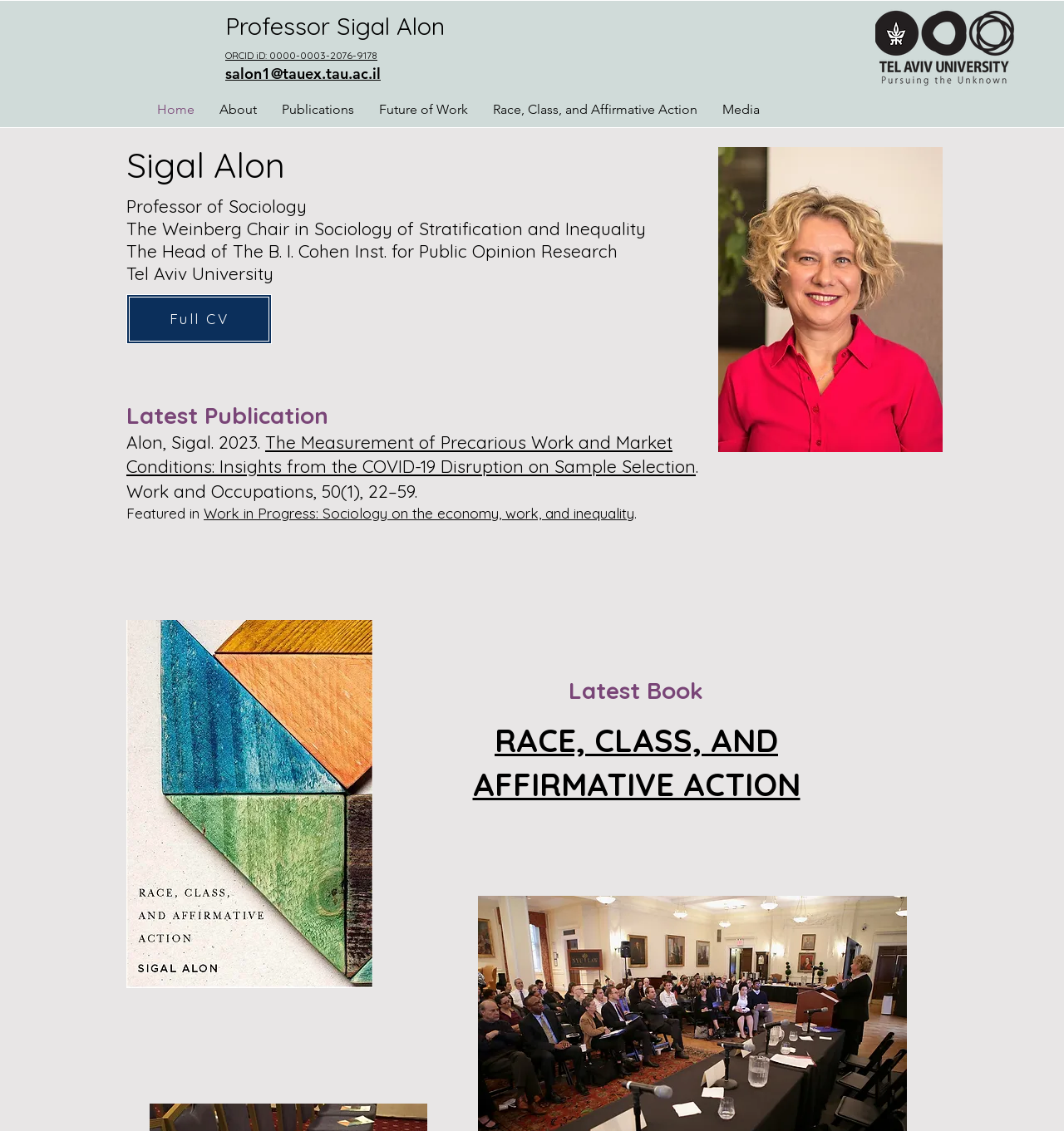Please answer the following question using a single word or phrase: What is the title of the latest book?

RACE, CLASS, AND AFFIRMATIVE ACTION